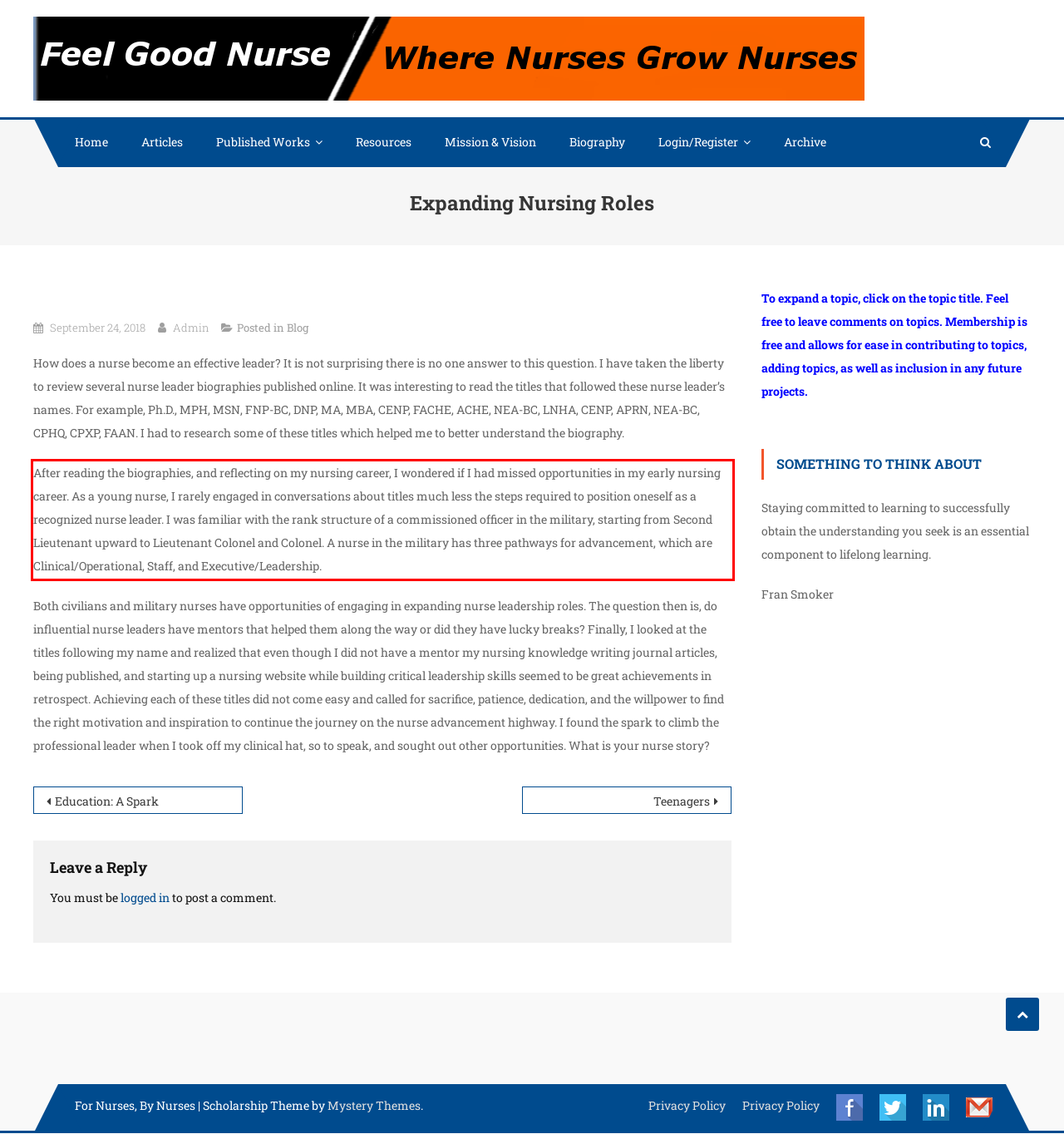You are presented with a webpage screenshot featuring a red bounding box. Perform OCR on the text inside the red bounding box and extract the content.

After reading the biographies, and reflecting on my nursing career, I wondered if I had missed opportunities in my early nursing career. As a young nurse, I rarely engaged in conversations about titles much less the steps required to position oneself as a recognized nurse leader. I was familiar with the rank structure of a commissioned officer in the military, starting from Second Lieutenant upward to Lieutenant Colonel and Colonel. A nurse in the military has three pathways for advancement, which are Clinical/Operational, Staff, and Executive/Leadership.